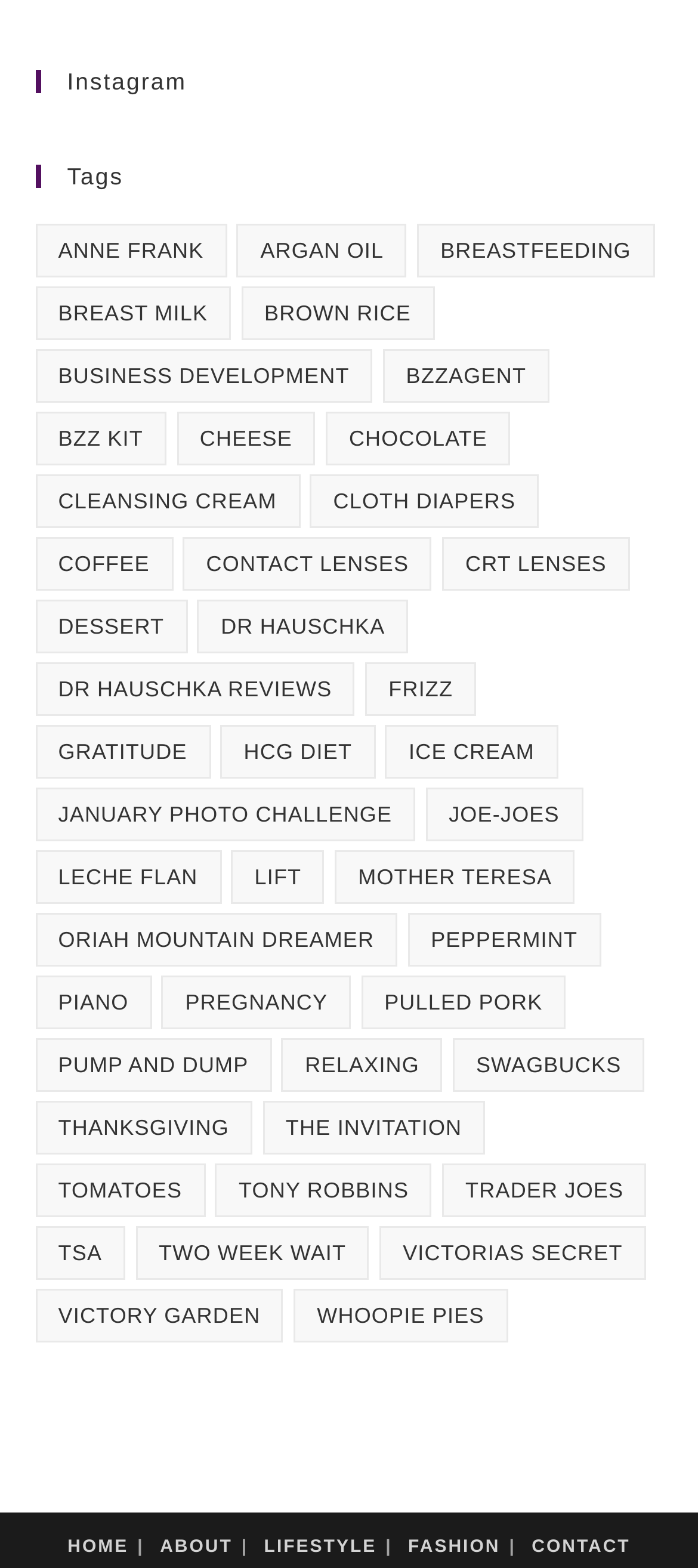Please determine the bounding box coordinates for the UI element described here. Use the format (top-left x, top-left y, bottom-right x, bottom-right y) with values bounded between 0 and 1: dr hauschka reviews

[0.05, 0.422, 0.509, 0.456]